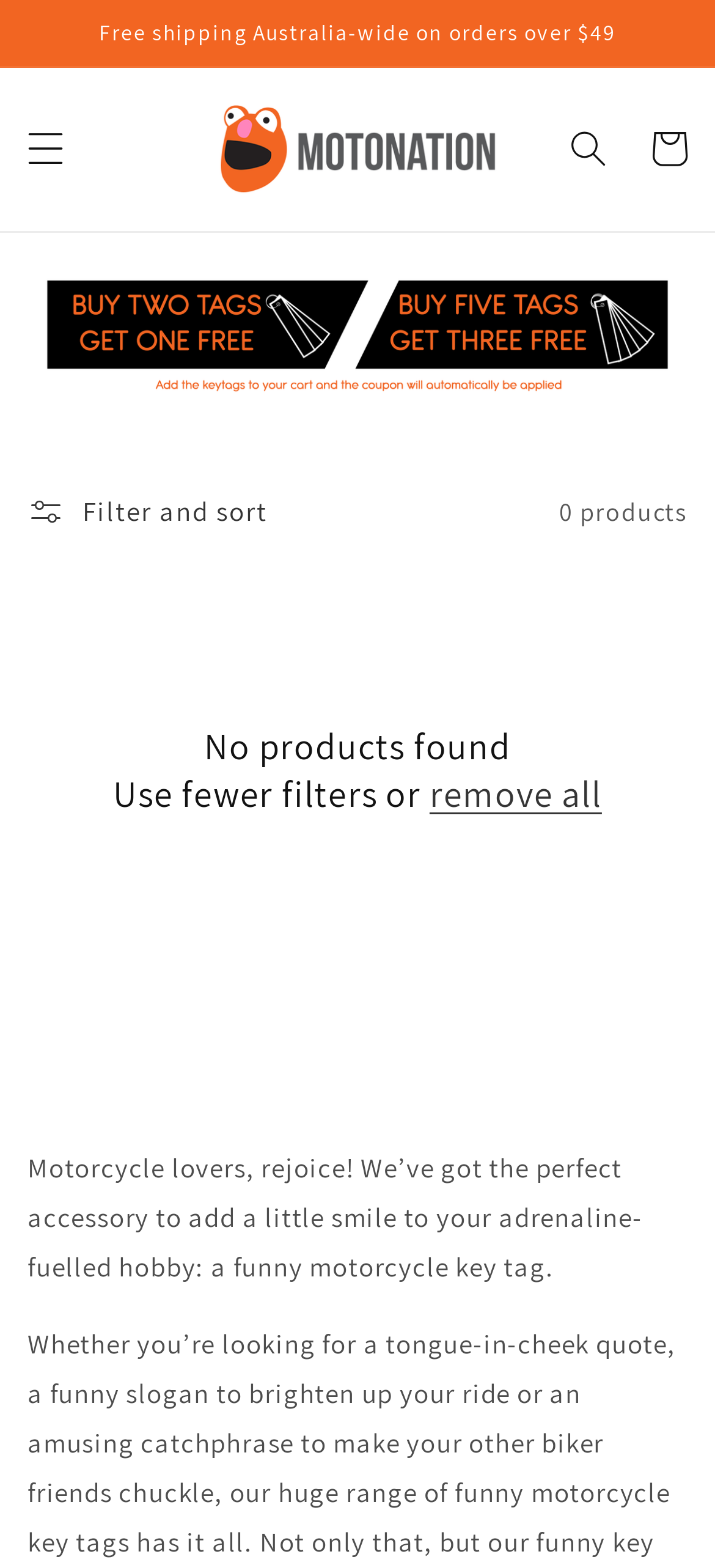Create an elaborate caption that covers all aspects of the webpage.

This webpage is about MotoNation Australia, a website that sells funny motorcycle key tags. At the top of the page, there is an announcement section that takes up the full width of the page, displaying a message about free shipping Australia-wide on orders over $49. Below this section, there is a menu button on the left side, followed by a link to MotoNation Australia, accompanied by an image of the brand's logo. On the right side, there is a search button and a link to the cart.

Further down, there is a carousel section that spans the full width of the page, promoting a special offer: "Buy two tags, get one free. Buy five tags, get three free." Below this section, there is a complementary section that takes up the full width of the page, containing a filter and sort button on the left side, and a status message on the right side, indicating that there are 0 products found.

Below this section, there is a heading that says "No products found. Use fewer filters or remove all," with a link to remove all filters. Finally, there is a paragraph of text that describes the product, stating that it's a funny motorcycle key tag that can add a smile to one's adrenaline-fuelled hobby.